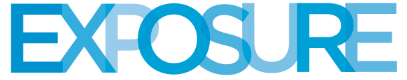Describe every important feature and element in the image comprehensively.

The image features the logo of "Exposure," a vibrant brand represented in shades of blue. The lettering is designed in a modern style, with "EXPOSURE" prominently displayed, featuring varying hues from a deep blue to a light, translucent blue, creating a sense of depth and dynamism. This logo is likely associated with a company that specializes in lighting solutions or engineering services, as suggested by the context surrounding it on the webpage. The clean and professional aesthetic of the logo reflects a commitment to innovation and quality in its offerings.